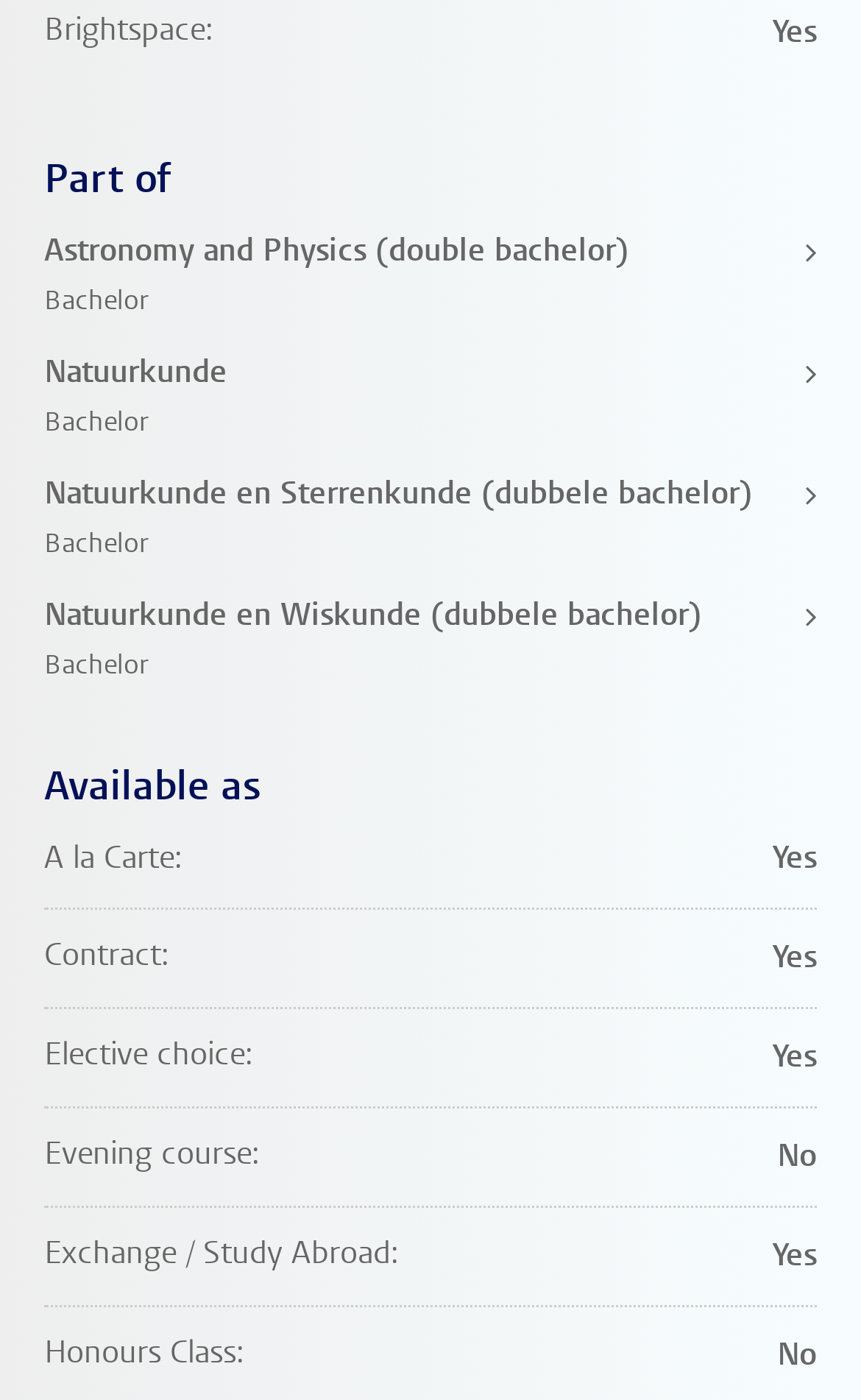Is the course available as an evening course?
Please provide a single word or phrase as your answer based on the image.

No